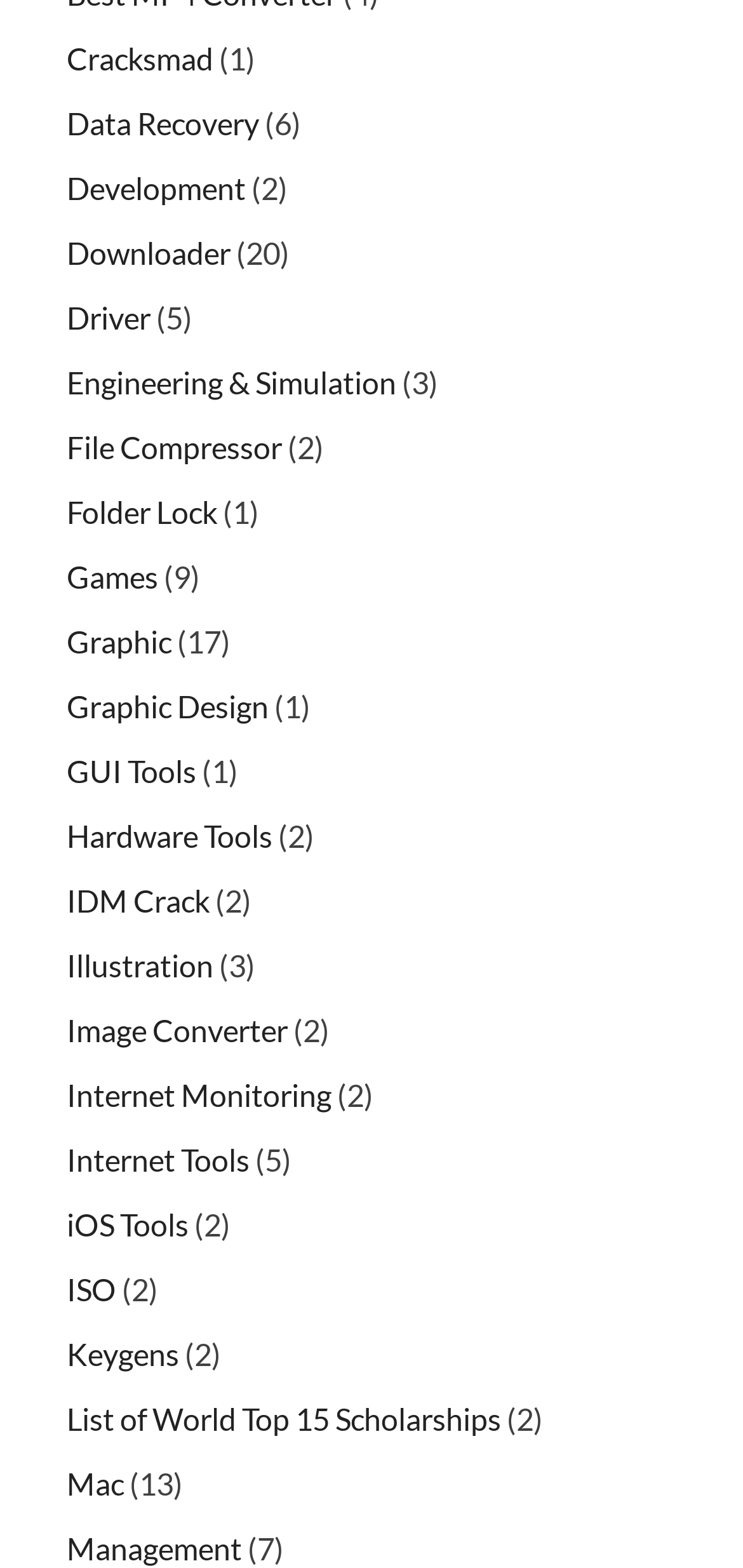How many links are related to 'Graphic'?
Your answer should be a single word or phrase derived from the screenshot.

2